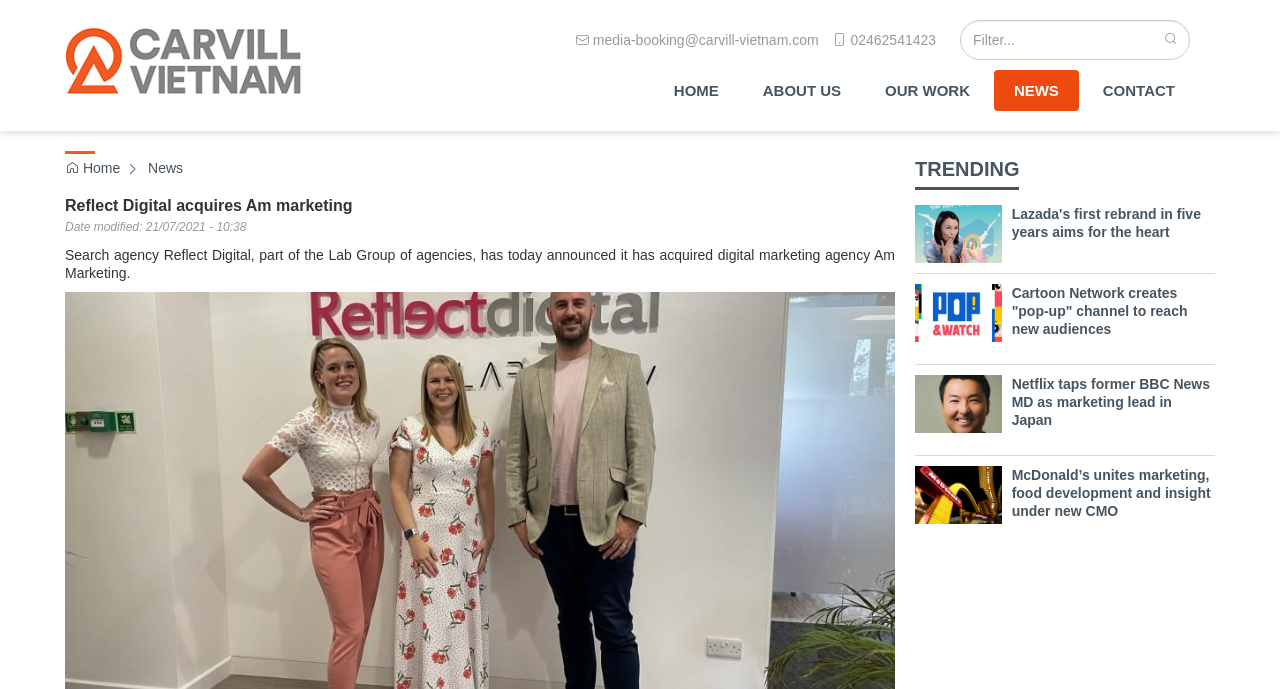Please specify the bounding box coordinates of the area that should be clicked to accomplish the following instruction: "Click the logo". The coordinates should consist of four float numbers between 0 and 1, i.e., [left, top, right, bottom].

[0.043, 0.029, 0.247, 0.145]